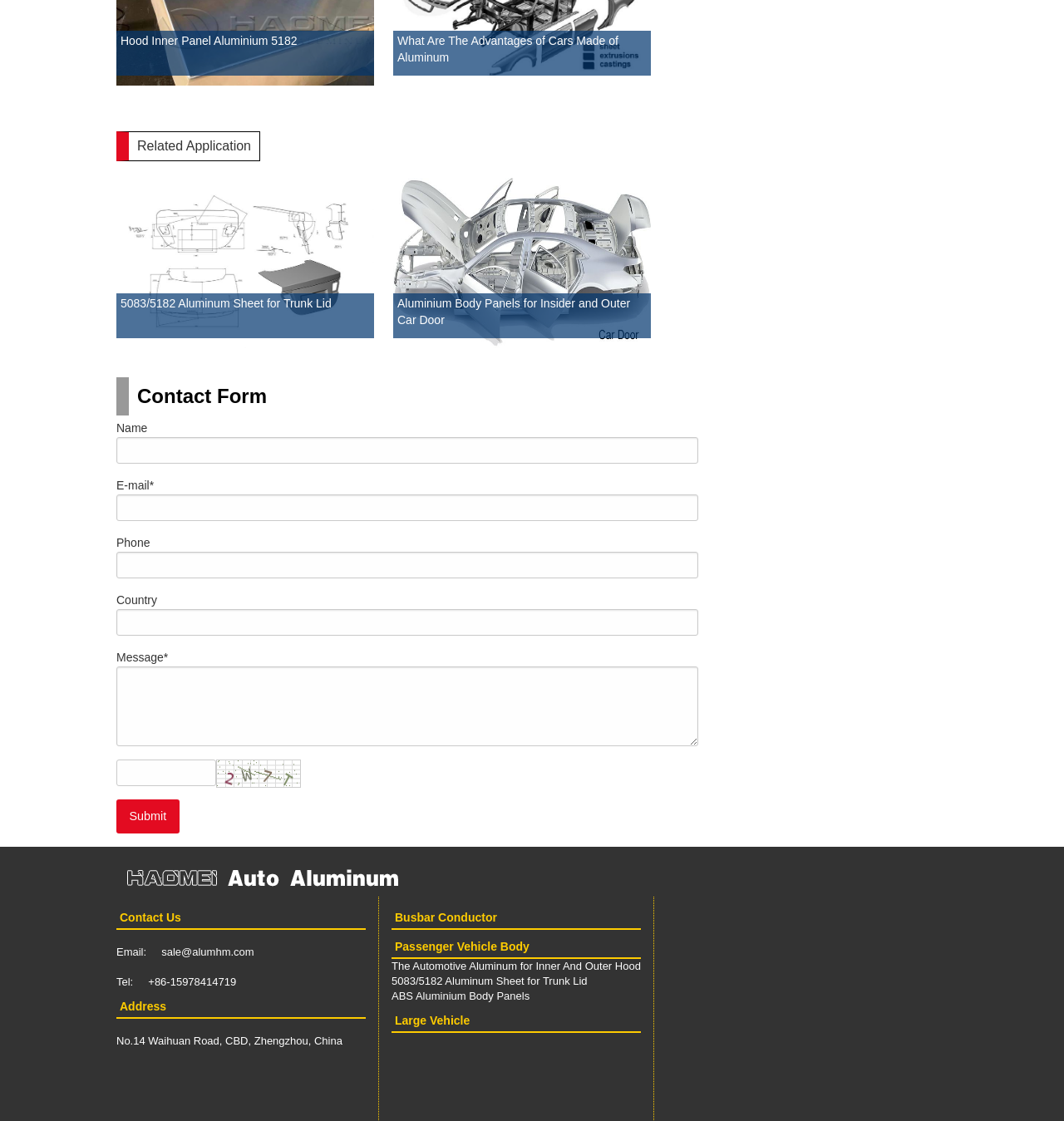Please determine the bounding box coordinates of the element's region to click for the following instruction: "Fill in the 'Name' textbox".

[0.109, 0.39, 0.656, 0.414]